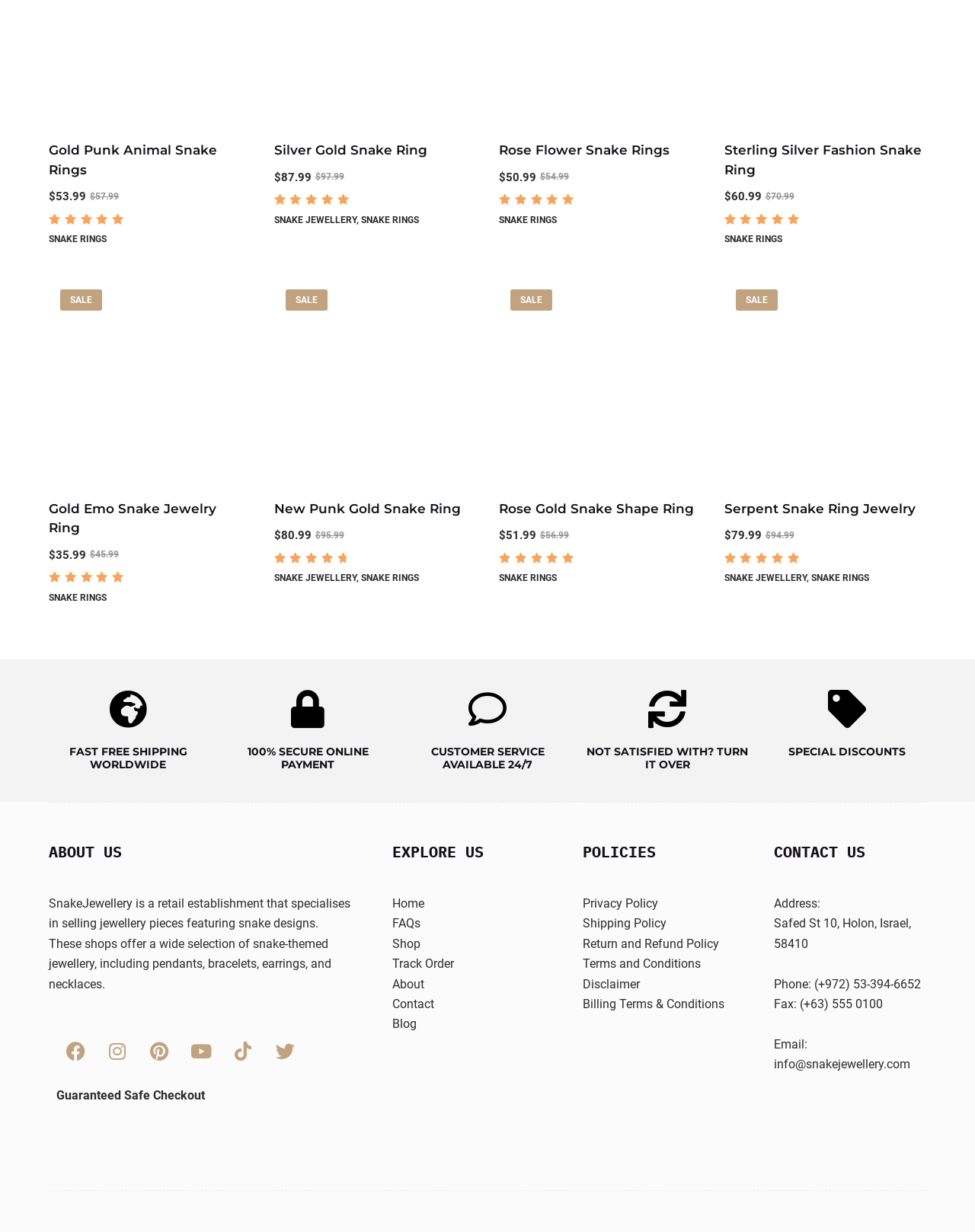How many social media platforms are linked on this website?
Give a one-word or short phrase answer based on the image.

6